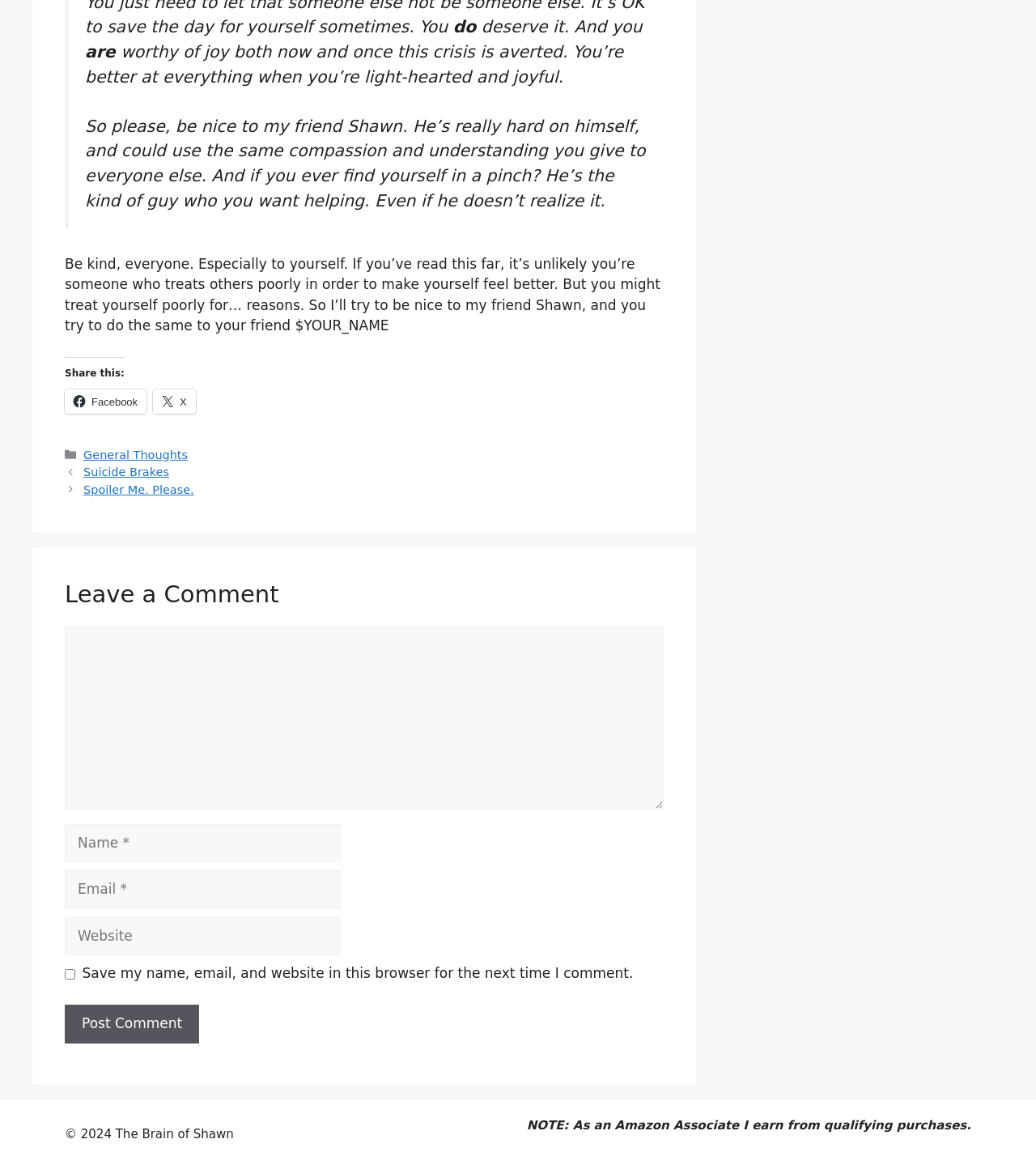What is the purpose of the 'Share this:' section?
Based on the image, give a concise answer in the form of a single word or short phrase.

To share the content